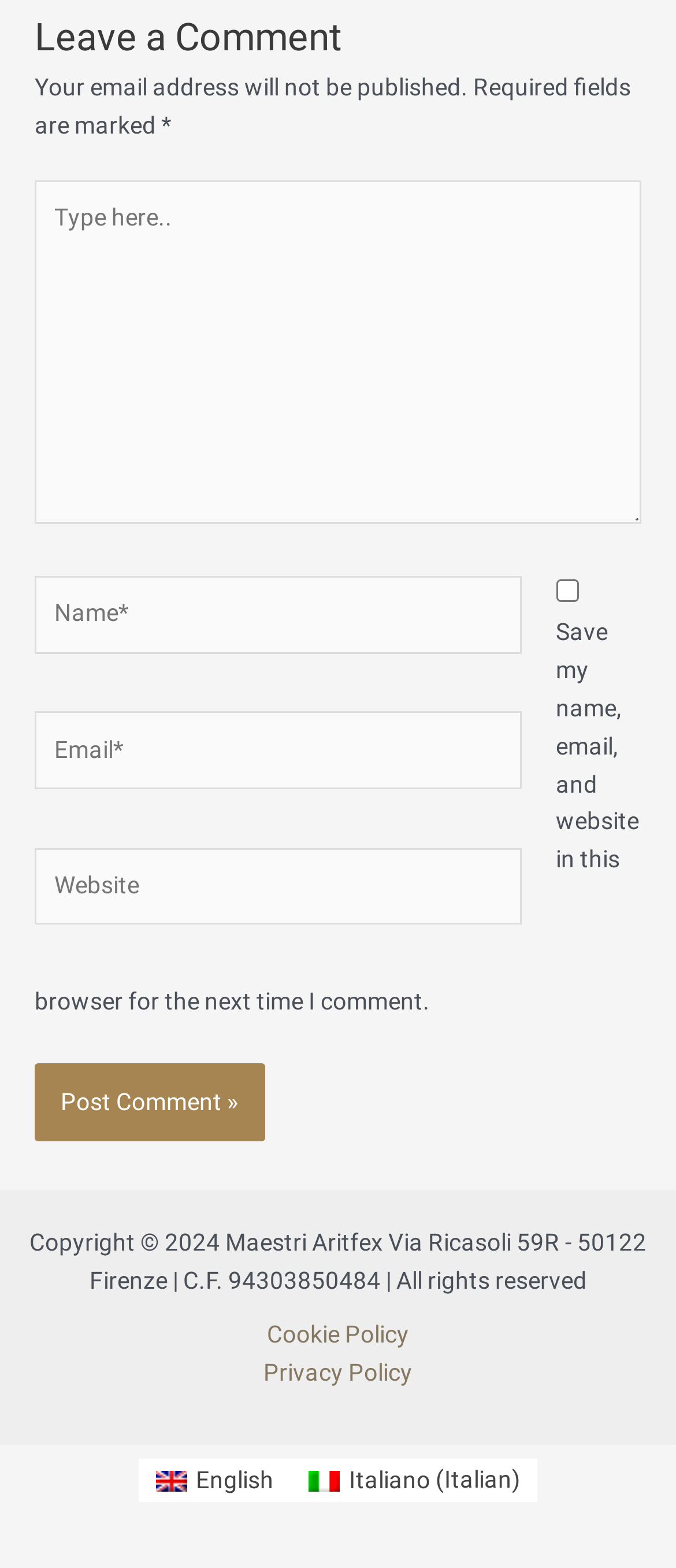Using the description "name="submit" value="Post Comment »"", predict the bounding box of the relevant HTML element.

[0.051, 0.678, 0.392, 0.728]